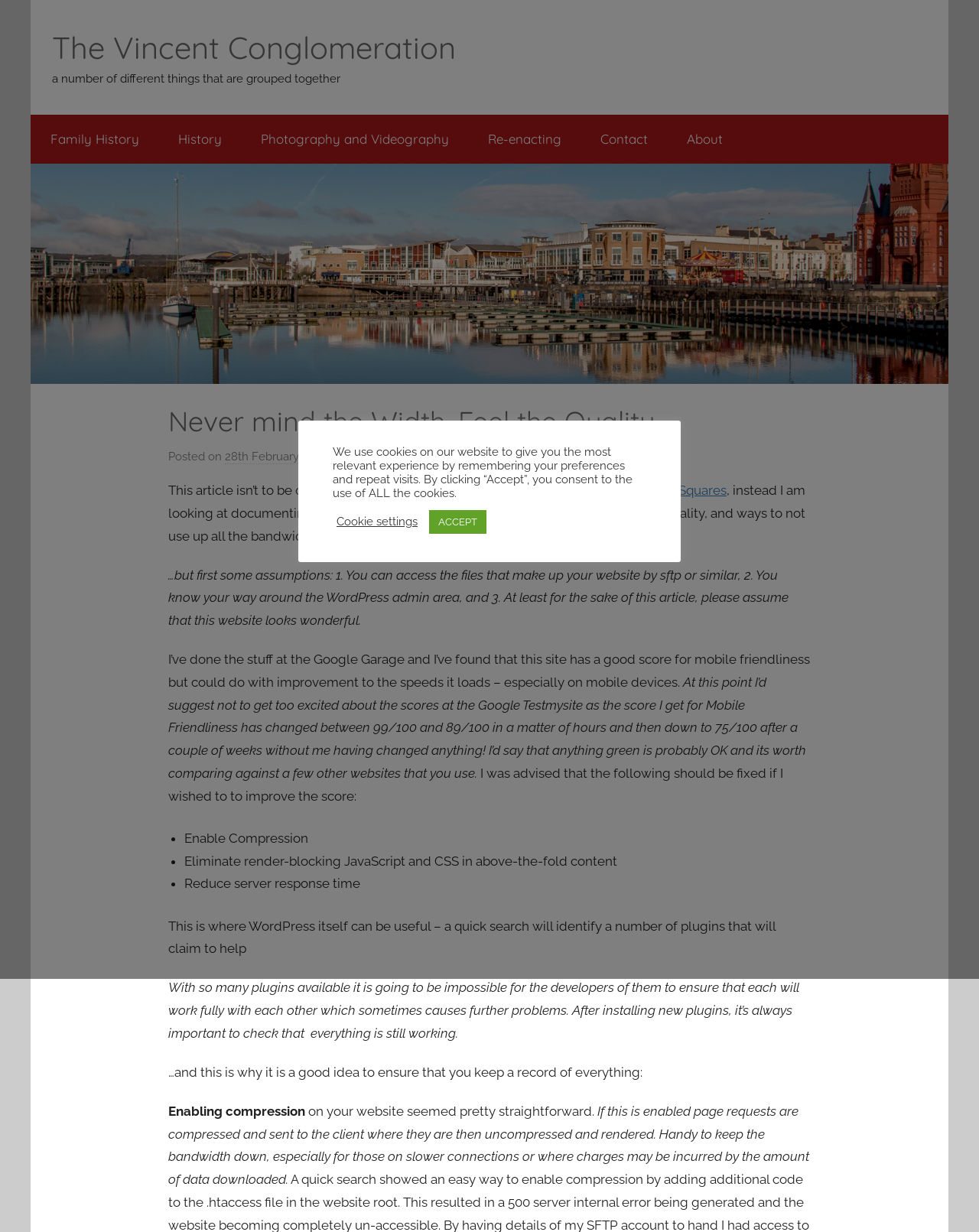Determine the bounding box coordinates of the clickable region to carry out the instruction: "Click the 'Tailors Squares' link".

[0.651, 0.392, 0.742, 0.404]